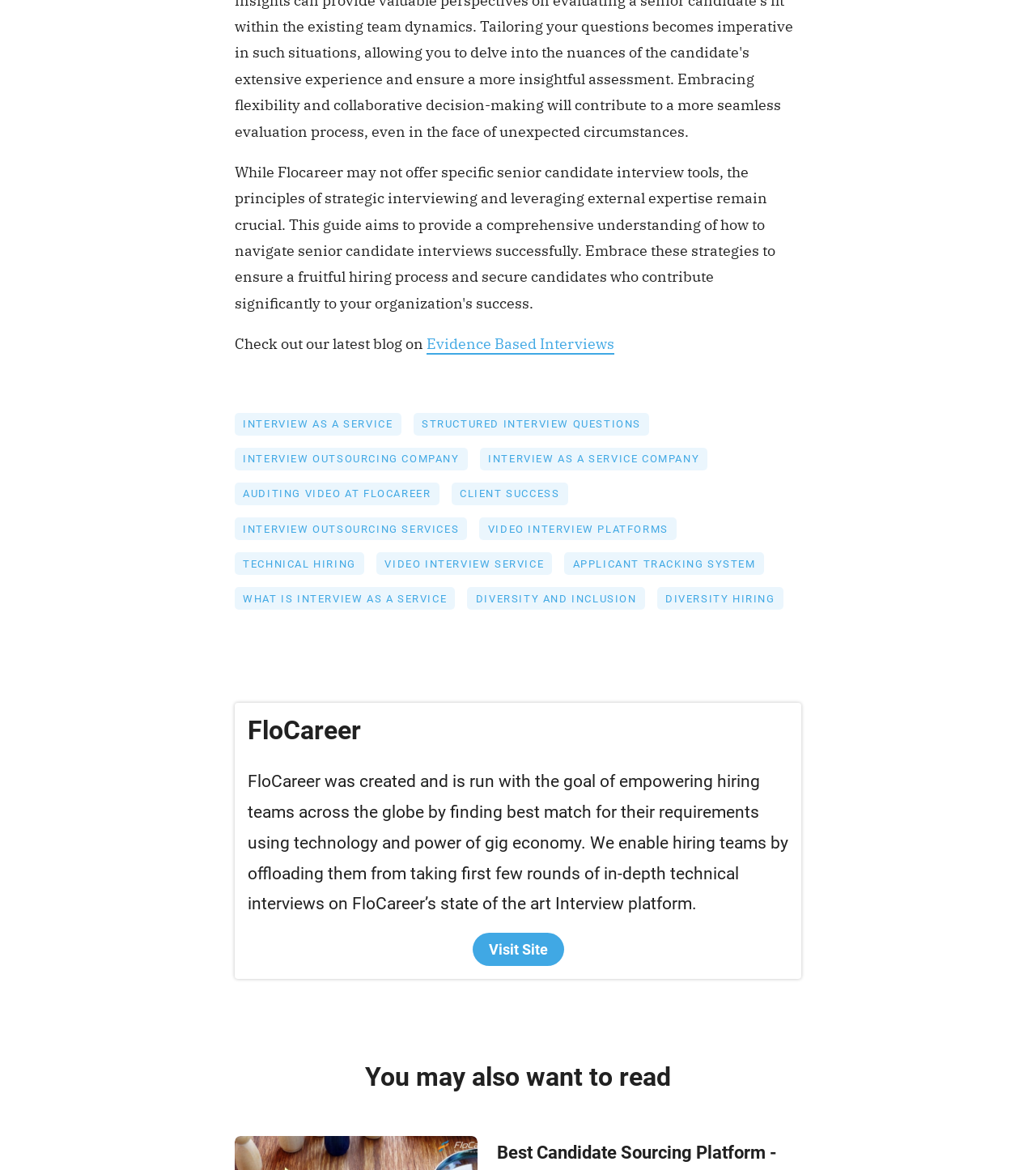What is suggested to the user at the bottom of the page?
Please describe in detail the information shown in the image to answer the question.

The question can be answered by looking at the heading 'You may also want to read' at the bottom of the page, which suggests to the user to read more.